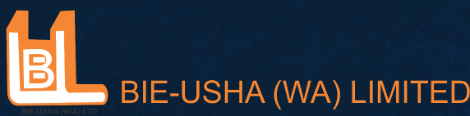What is the company's industry?
Please provide a comprehensive answer to the question based on the webpage screenshot.

The company is described as a leading provider of civil maintenance solutions and a certified oil servicing company, indicating that it operates in the civil maintenance and oil servicing industry.